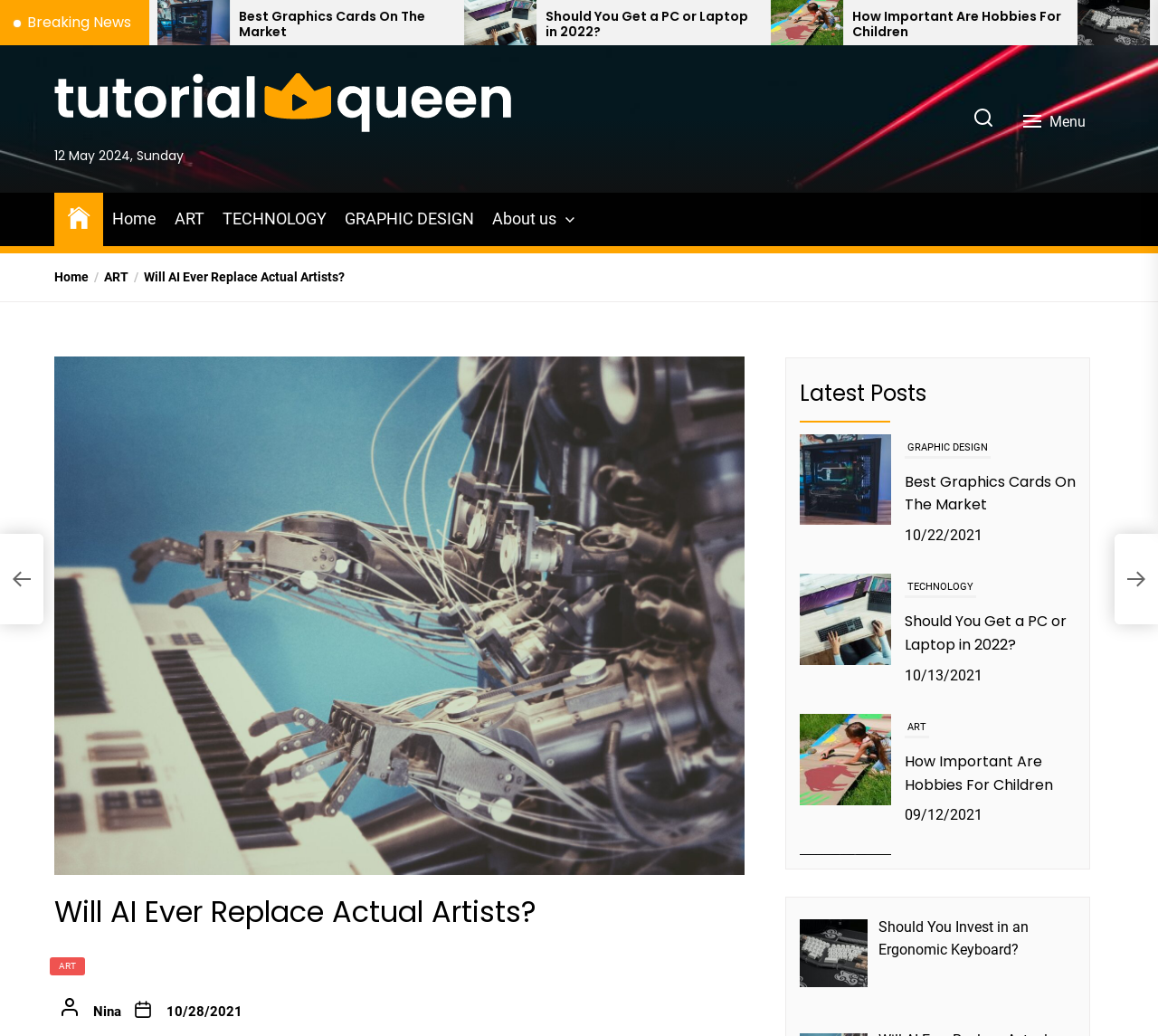Determine the bounding box for the UI element as described: "10/28/202112/18/2021". The coordinates should be represented as four float numbers between 0 and 1, formatted as [left, top, right, bottom].

[0.143, 0.968, 0.209, 0.984]